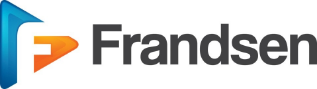Describe the image thoroughly, including all noticeable details.

The image showcases the logo of Frandsen Media, featuring a prominent stylized "F" in a dynamic design. The logo combines blue and orange colors, with the blue portion forming an arrowhead shape that suggests direction and progress, while the orange component adds a vibrant contrast. The name "Frandsen" is rendered in a sleek, modern font in dark gray, emphasizing the brand's professional and contemporary image. This logo encapsulates the essence of Frandsen Media as a business-centric organization, committed to delivering results for advertisers and their audiences.